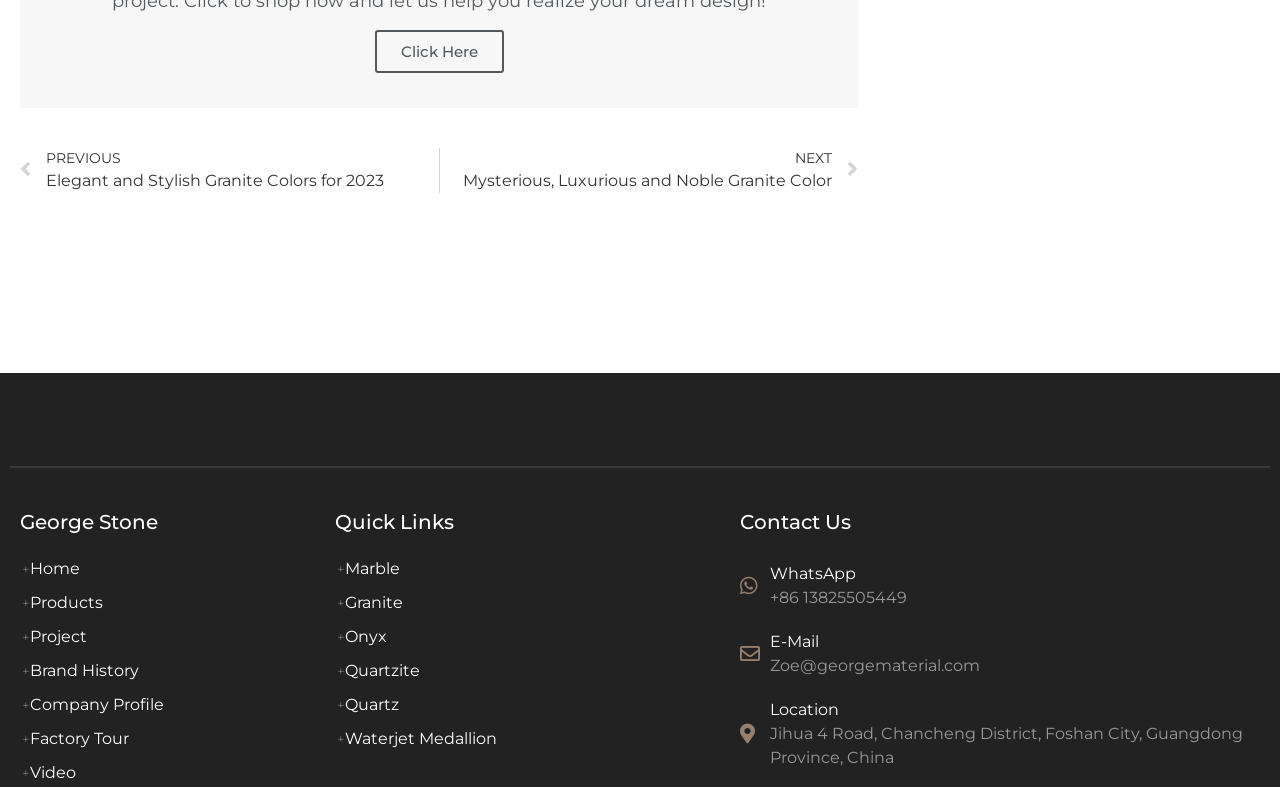Can you provide the bounding box coordinates for the element that should be clicked to implement the instruction: "Click on 'Click Here'"?

[0.293, 0.038, 0.393, 0.093]